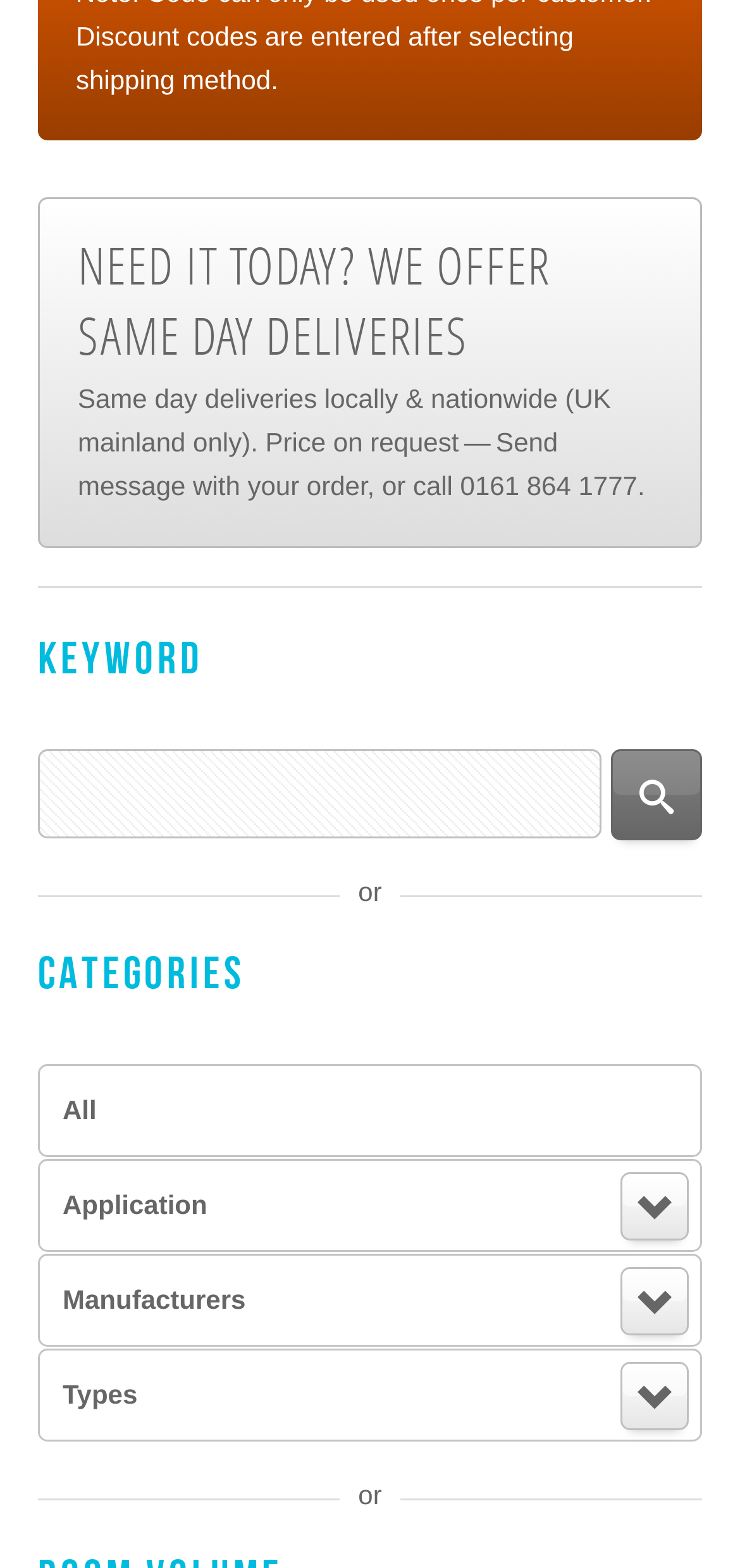Identify the bounding box coordinates of the clickable region required to complete the instruction: "Click Search". The coordinates should be given as four float numbers within the range of 0 and 1, i.e., [left, top, right, bottom].

[0.826, 0.365, 0.949, 0.423]